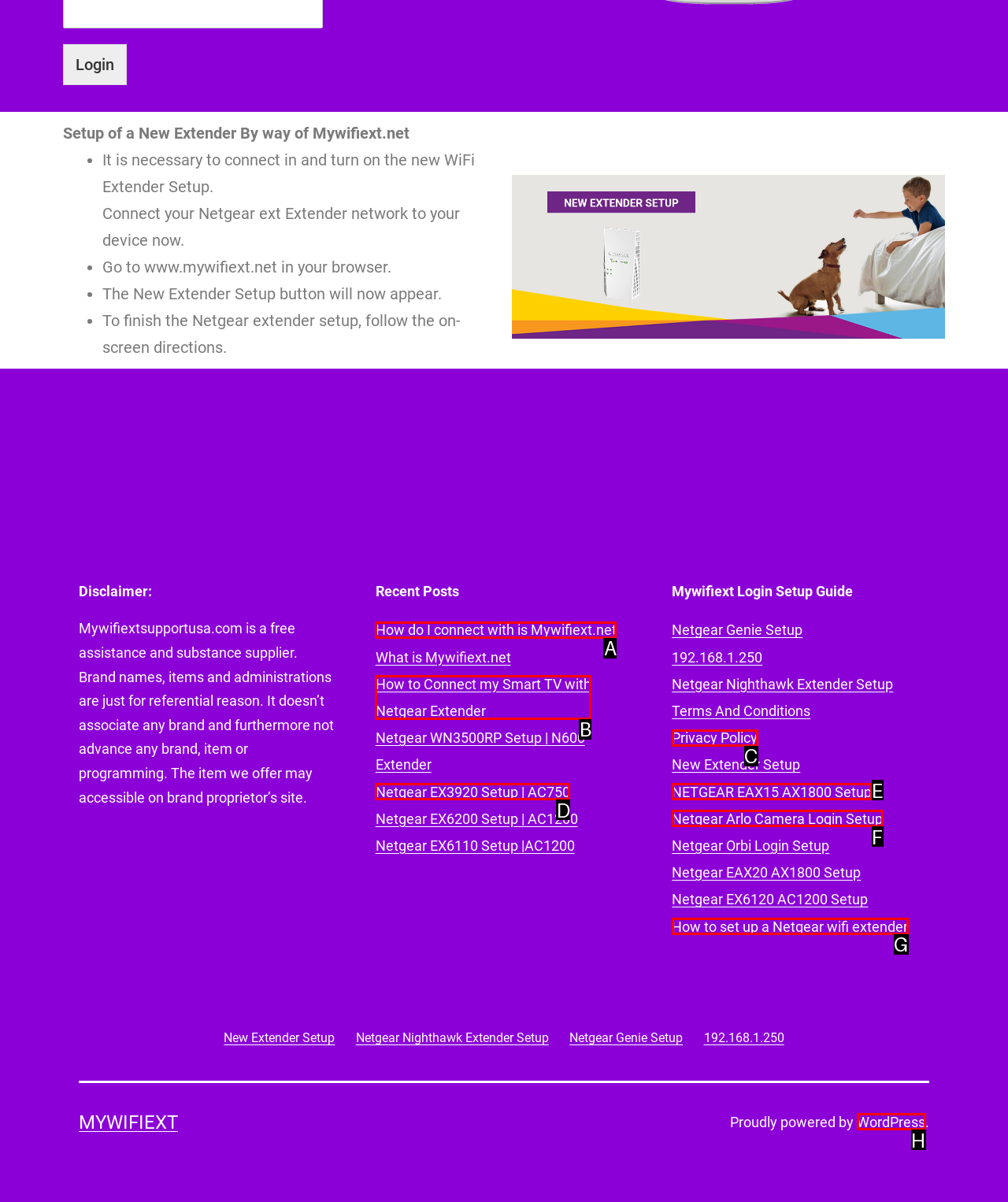Determine which option aligns with the description: Netgear Arlo Camera Login Setup. Provide the letter of the chosen option directly.

F